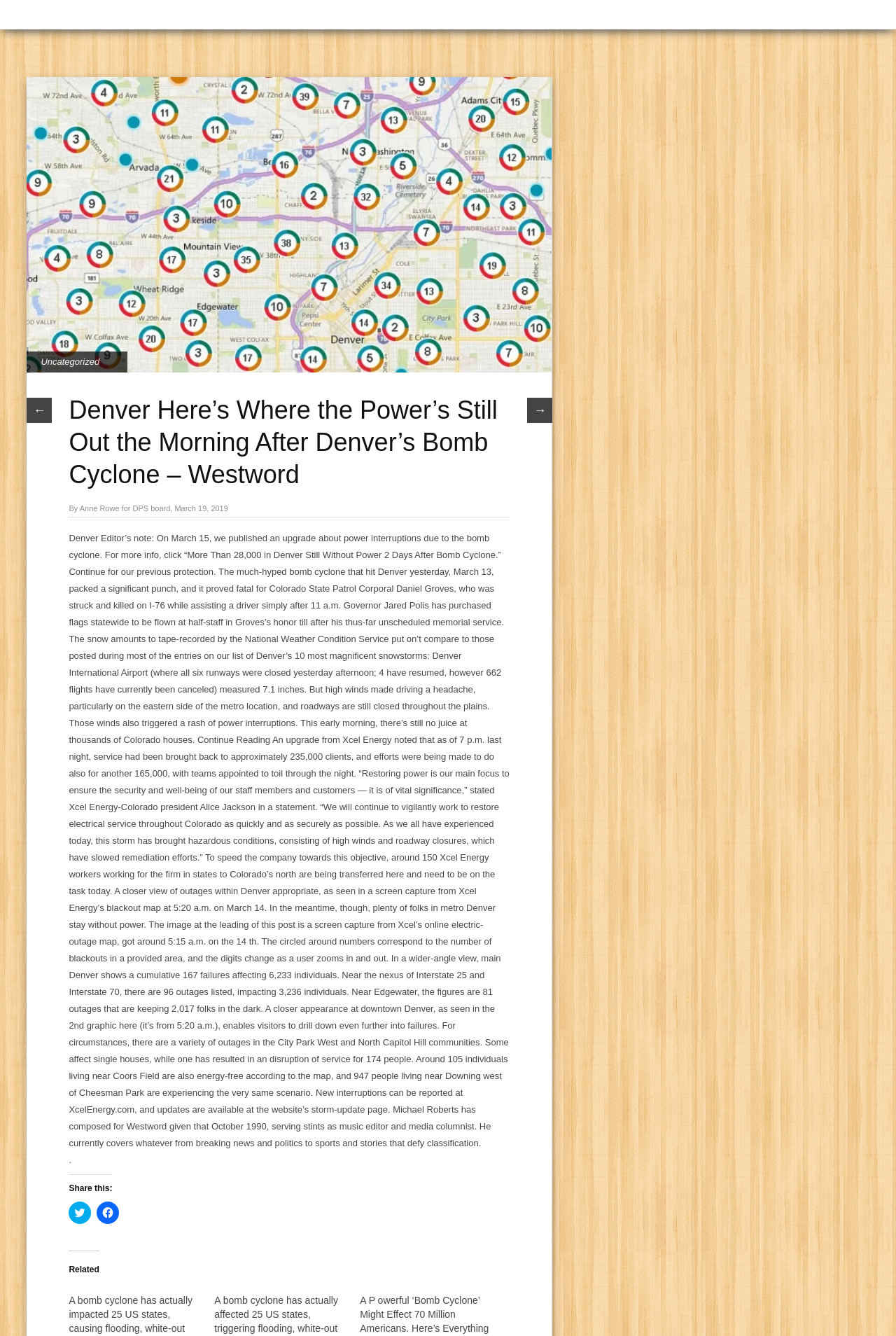How many flights were canceled at Denver International Airport?
Respond with a short answer, either a single word or a phrase, based on the image.

662